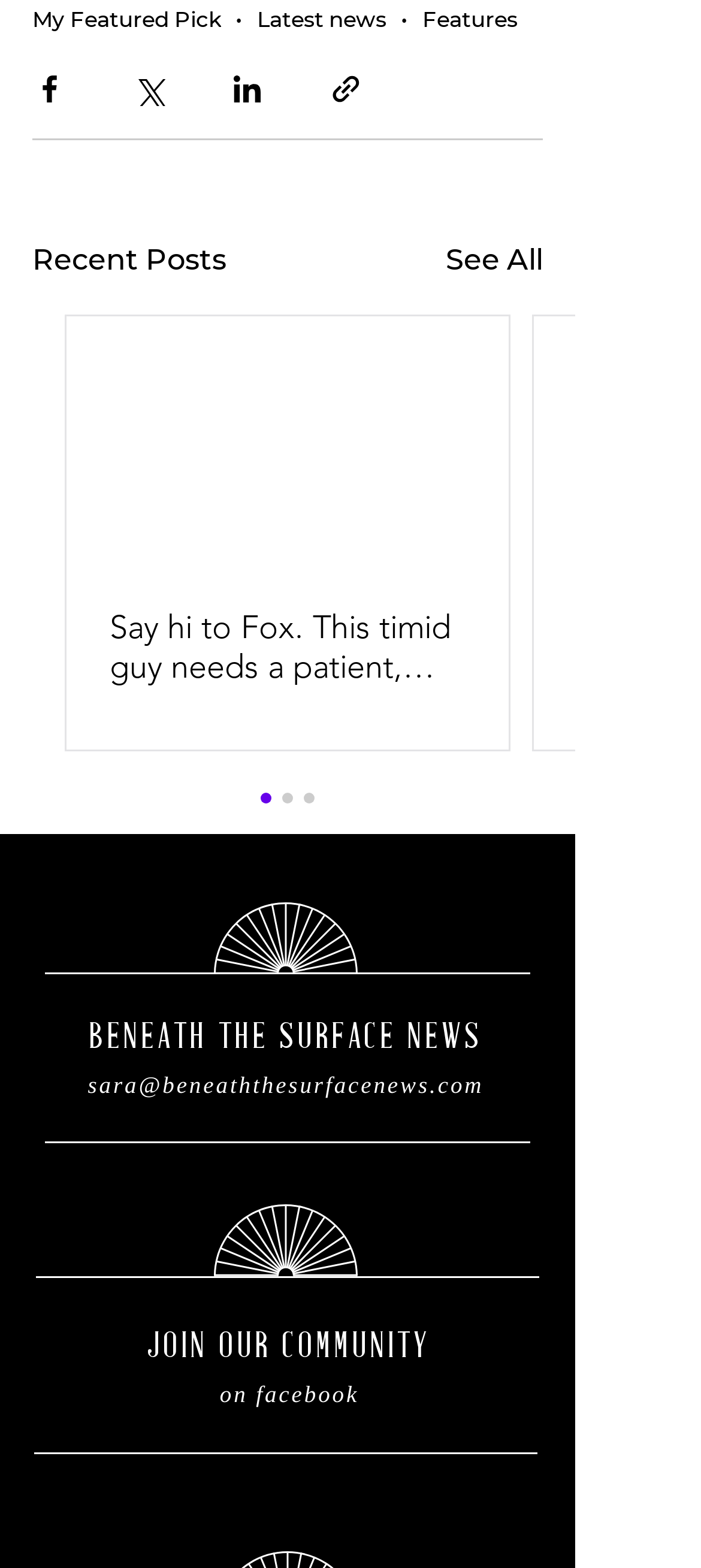Please determine the bounding box coordinates of the clickable area required to carry out the following instruction: "View Latest news". The coordinates must be four float numbers between 0 and 1, represented as [left, top, right, bottom].

[0.367, 0.003, 0.551, 0.02]